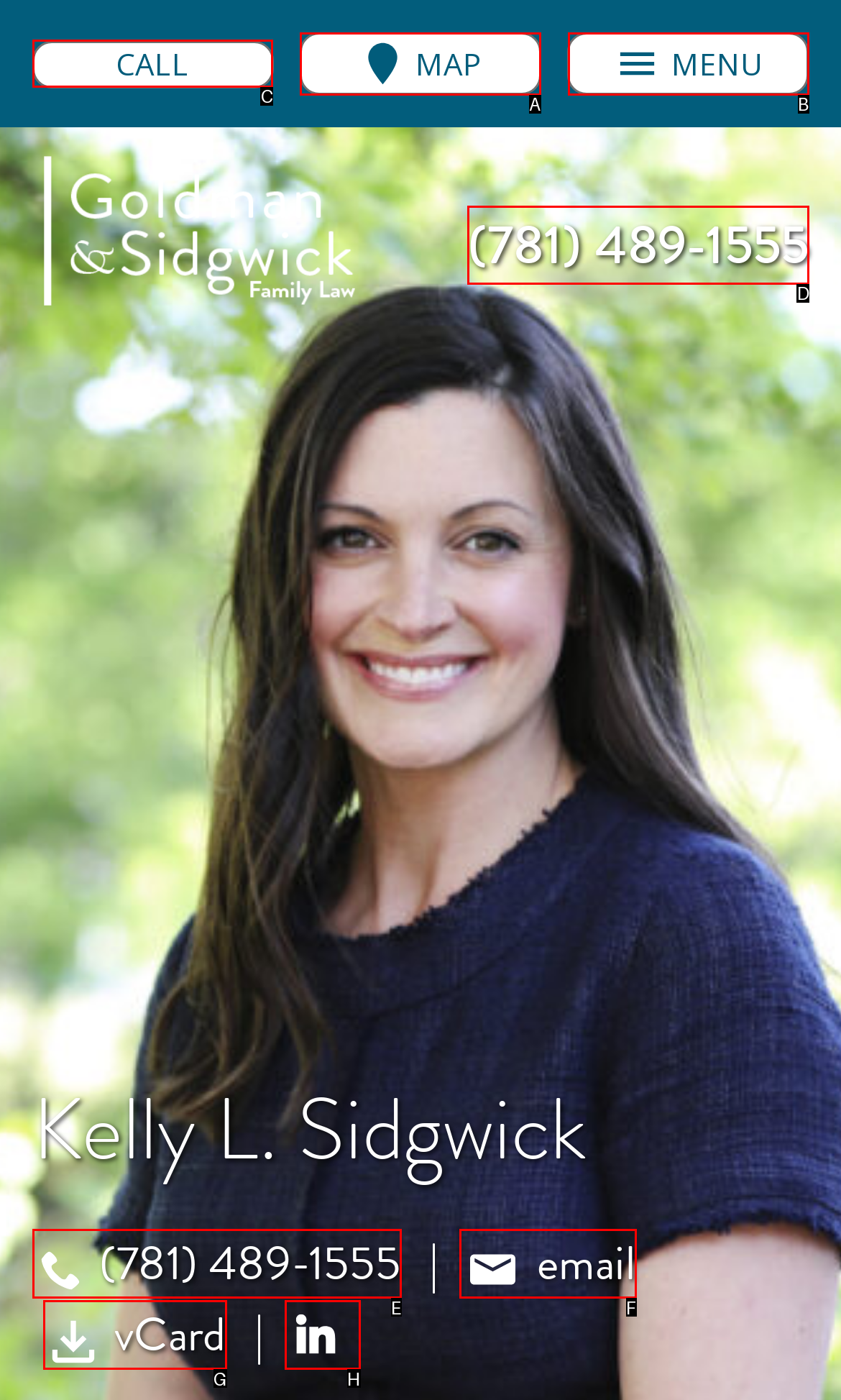Tell me which element should be clicked to achieve the following objective: Call the phone number
Reply with the letter of the correct option from the displayed choices.

D